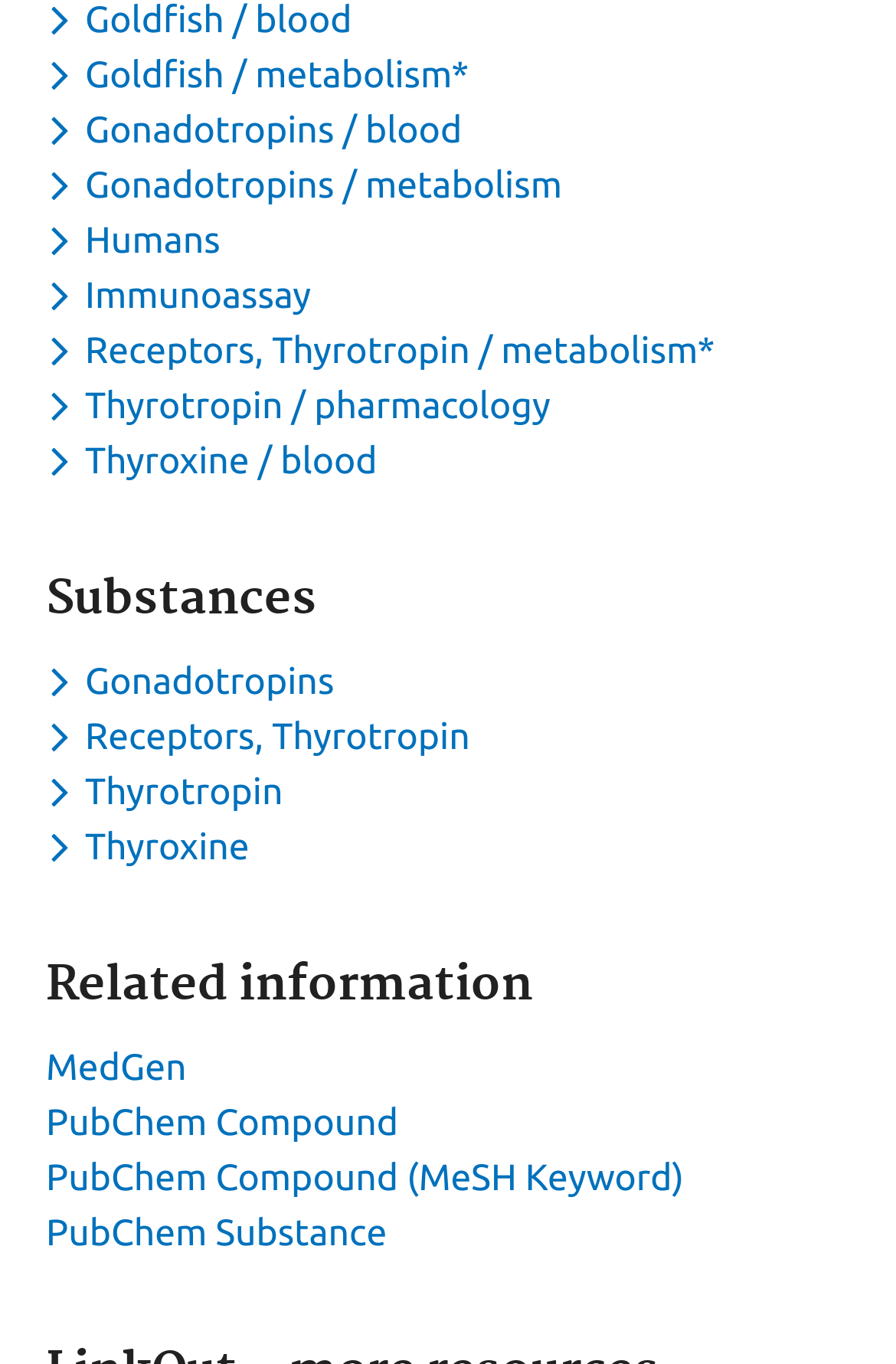Please identify the coordinates of the bounding box for the clickable region that will accomplish this instruction: "Toggle dropdown menu for keyword Thyroxine / blood".

[0.051, 0.323, 0.434, 0.353]